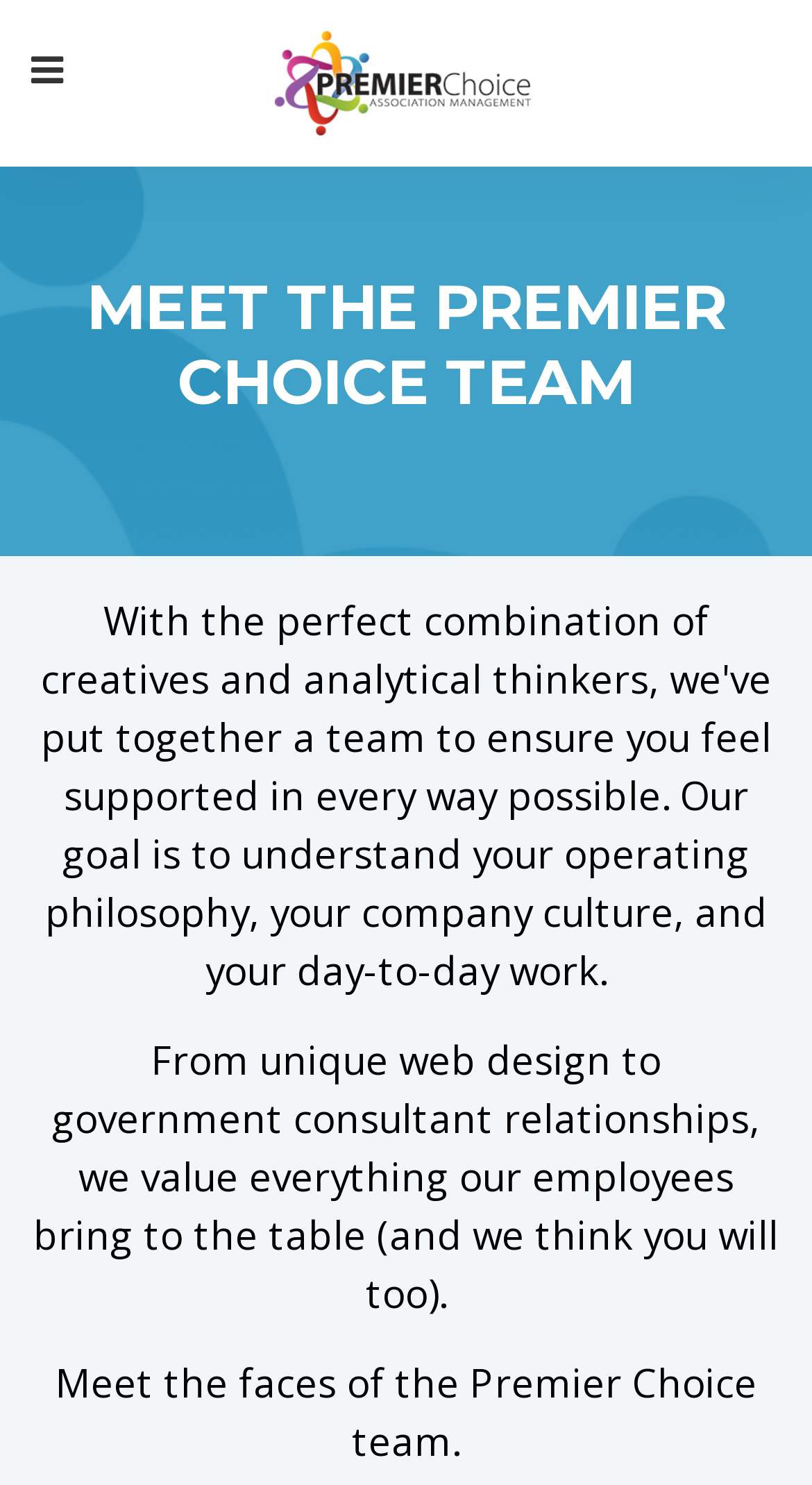Using the format (top-left x, top-left y, bottom-right x, bottom-right y), provide the bounding box coordinates for the described UI element. All values should be floating point numbers between 0 and 1: alt="Logo"

[0.3, 0.0, 0.7, 0.112]